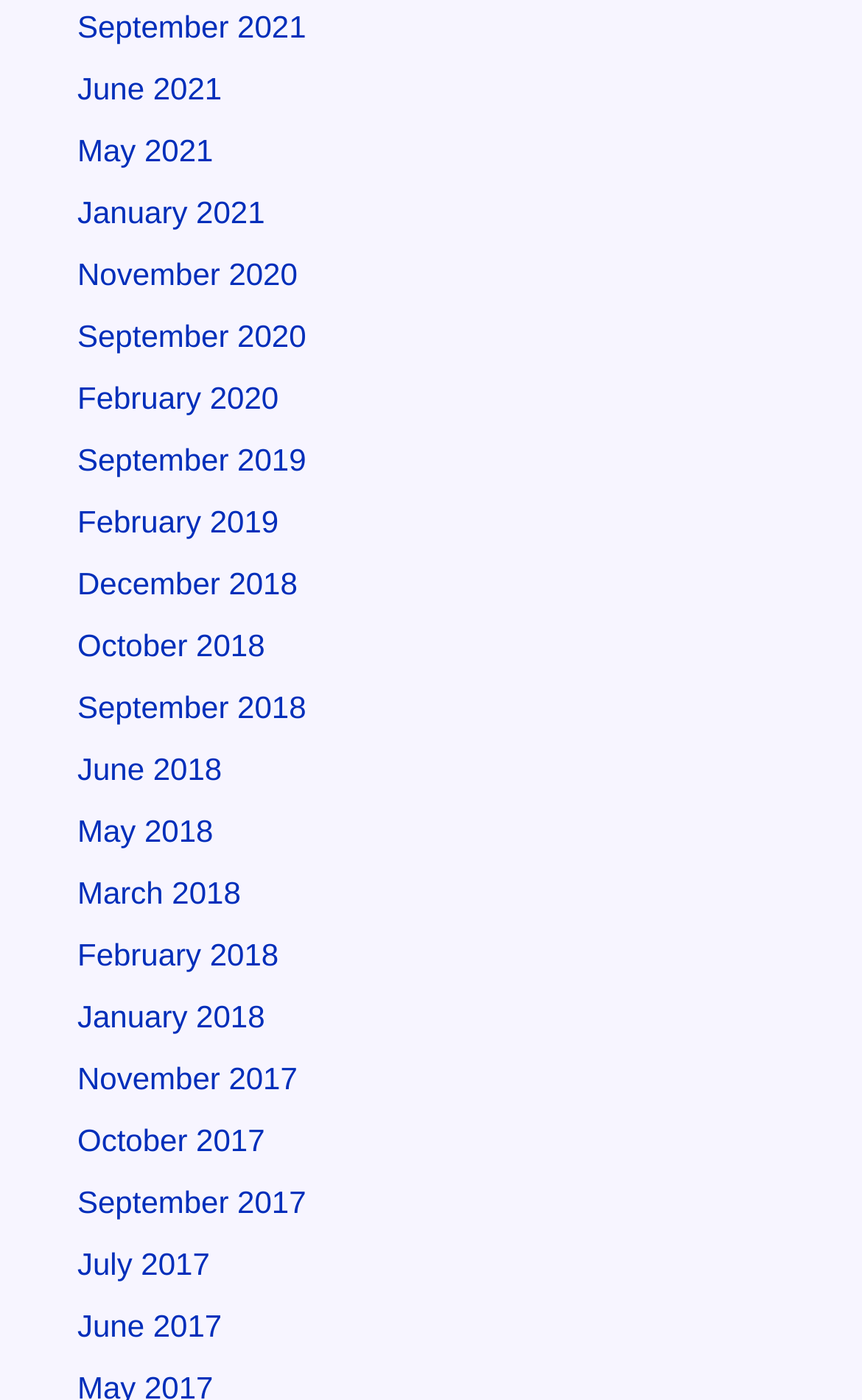How many links are available on this webpage?
Answer briefly with a single word or phrase based on the image.

312